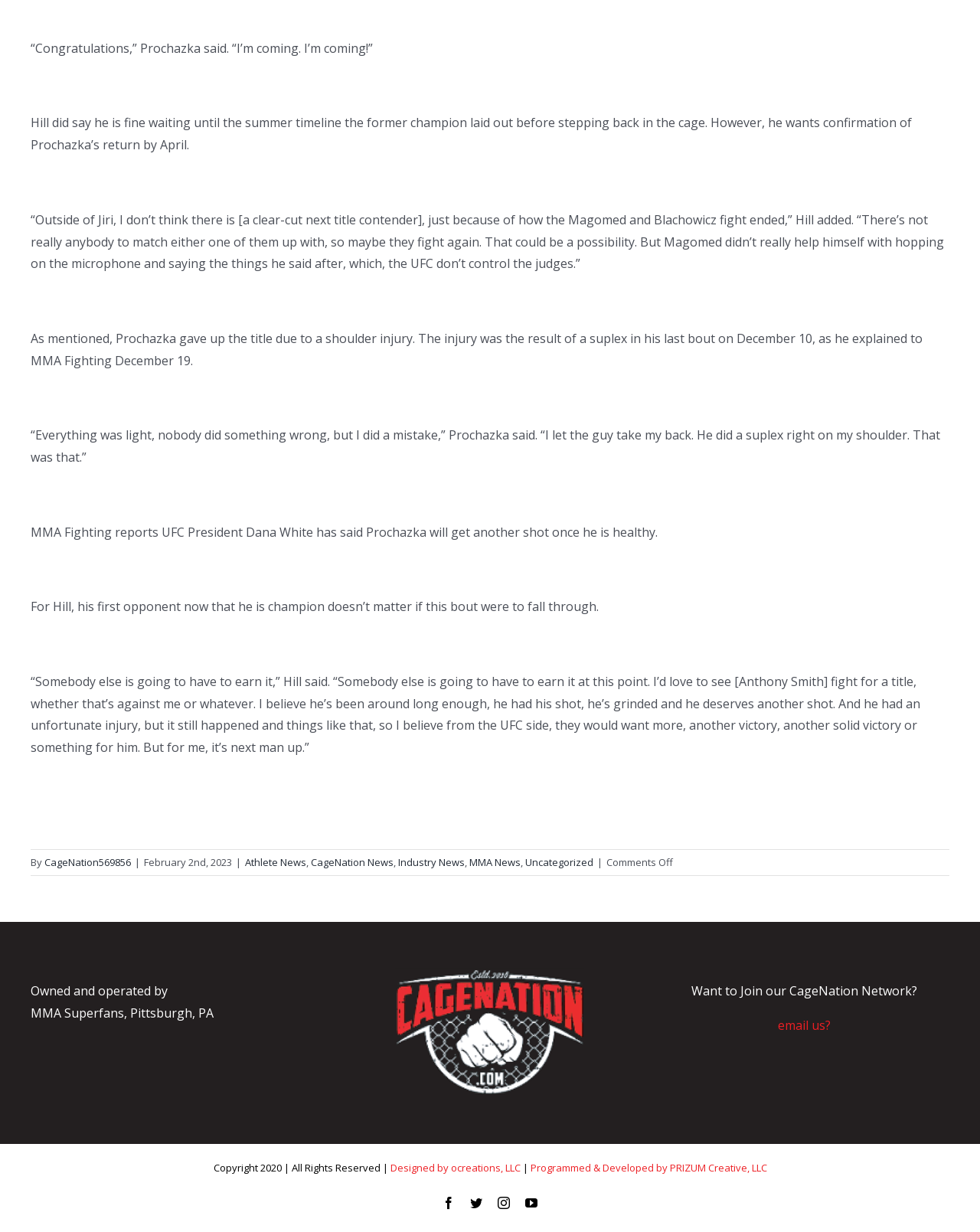Determine the bounding box coordinates of the clickable element necessary to fulfill the instruction: "Click on the 'email us?' link". Provide the coordinates as four float numbers within the 0 to 1 range, i.e., [left, top, right, bottom].

[0.794, 0.825, 0.848, 0.839]